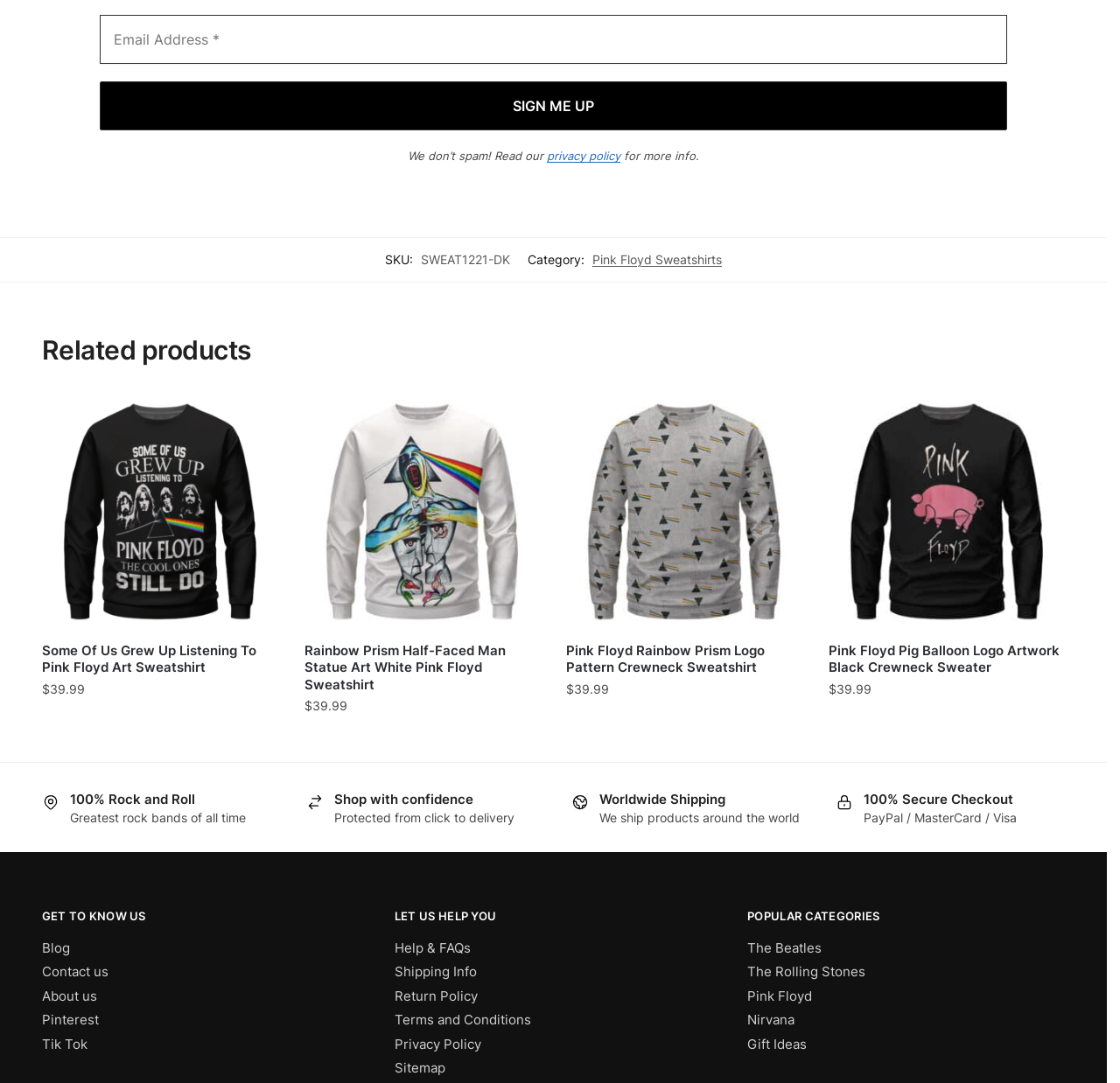Give a short answer to this question using one word or a phrase:
What is the guarantee provided by the website?

Protected from click to delivery